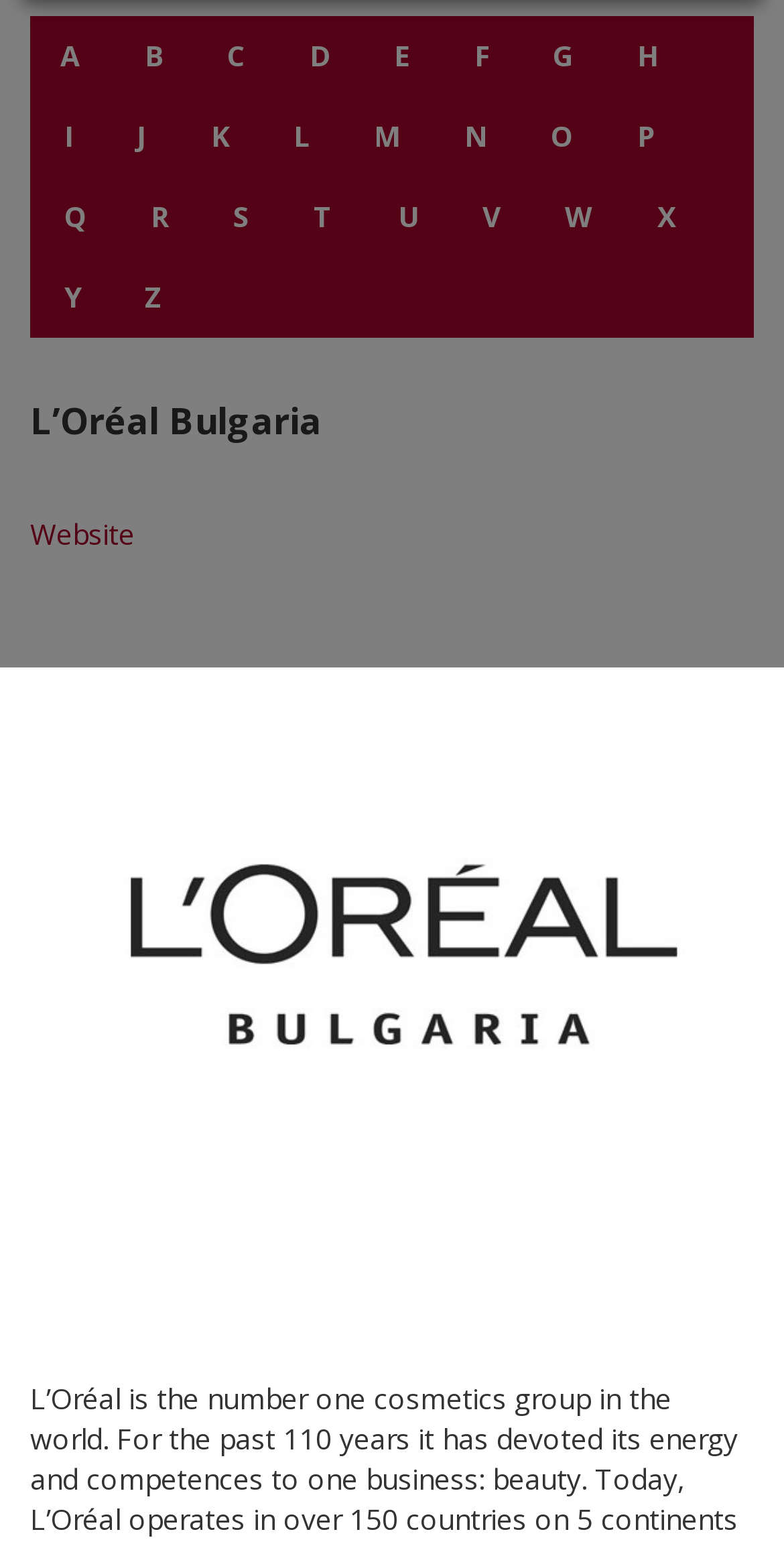Given the description of a UI element: "U", identify the bounding box coordinates of the matching element in the webpage screenshot.

[0.469, 0.114, 0.572, 0.166]